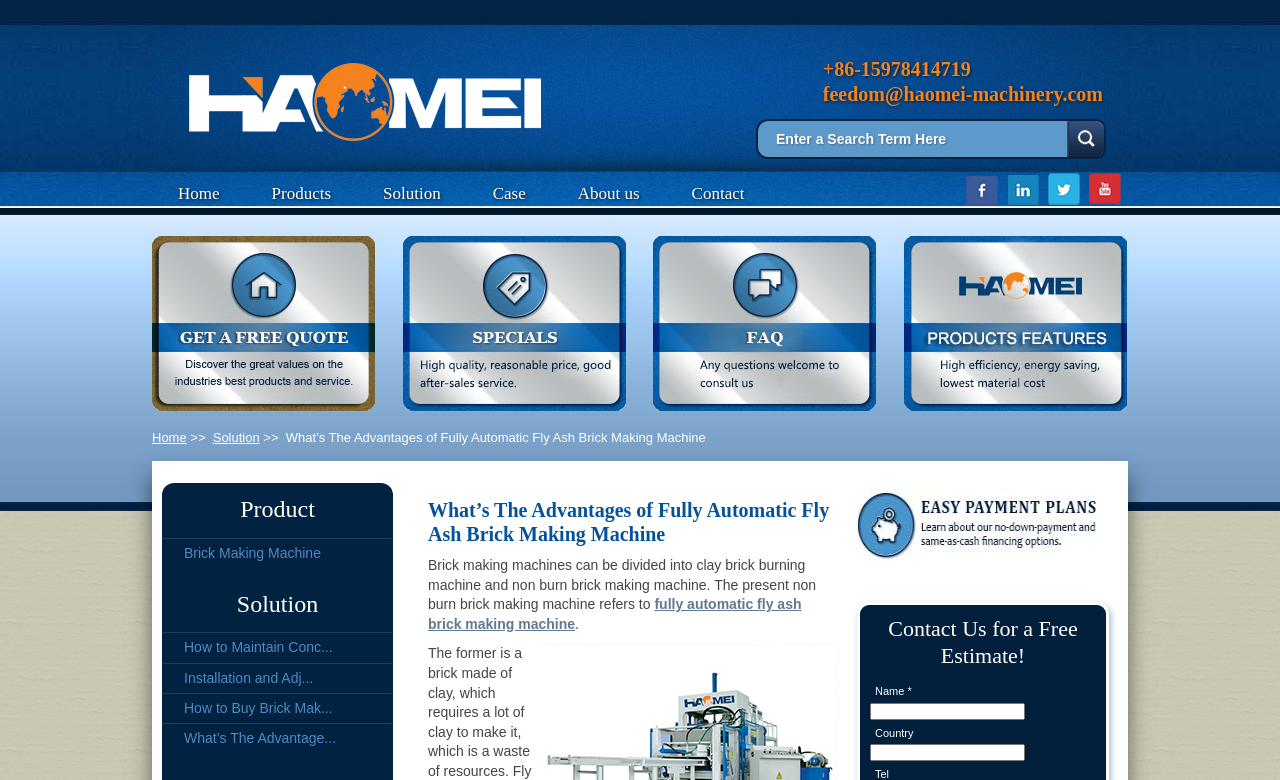Identify the bounding box coordinates necessary to click and complete the given instruction: "Subscribe by entering your email".

None